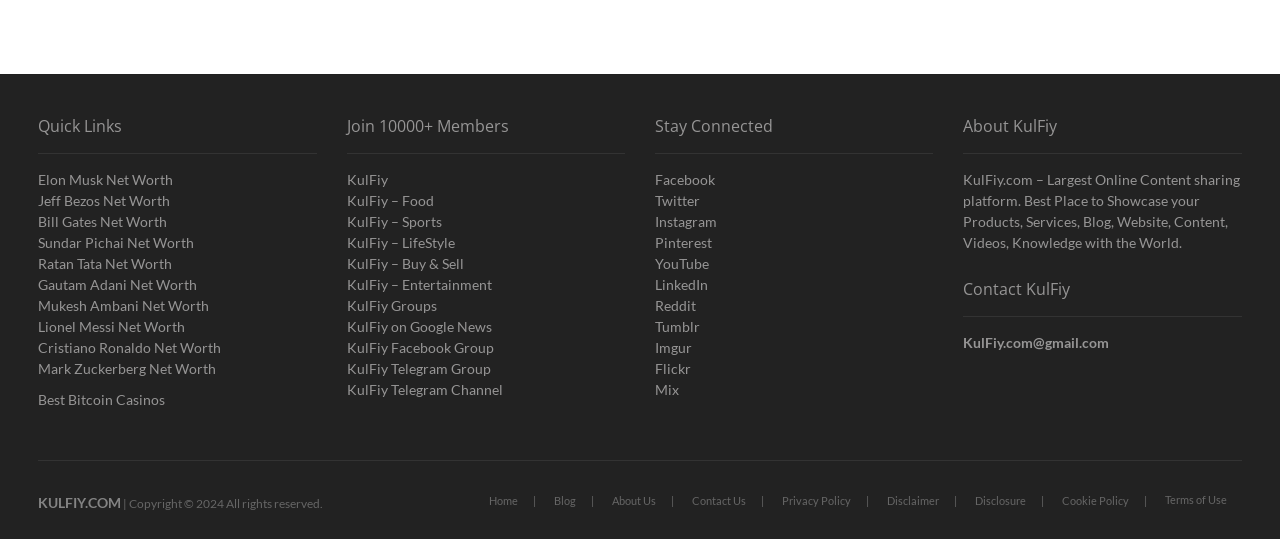What is the email address provided in the Contact KulFiy section?
Answer the question with a detailed explanation, including all necessary information.

I read the text in the 'Contact KulFiy' section, which provides the email address KulFiy.com@gmail.com.